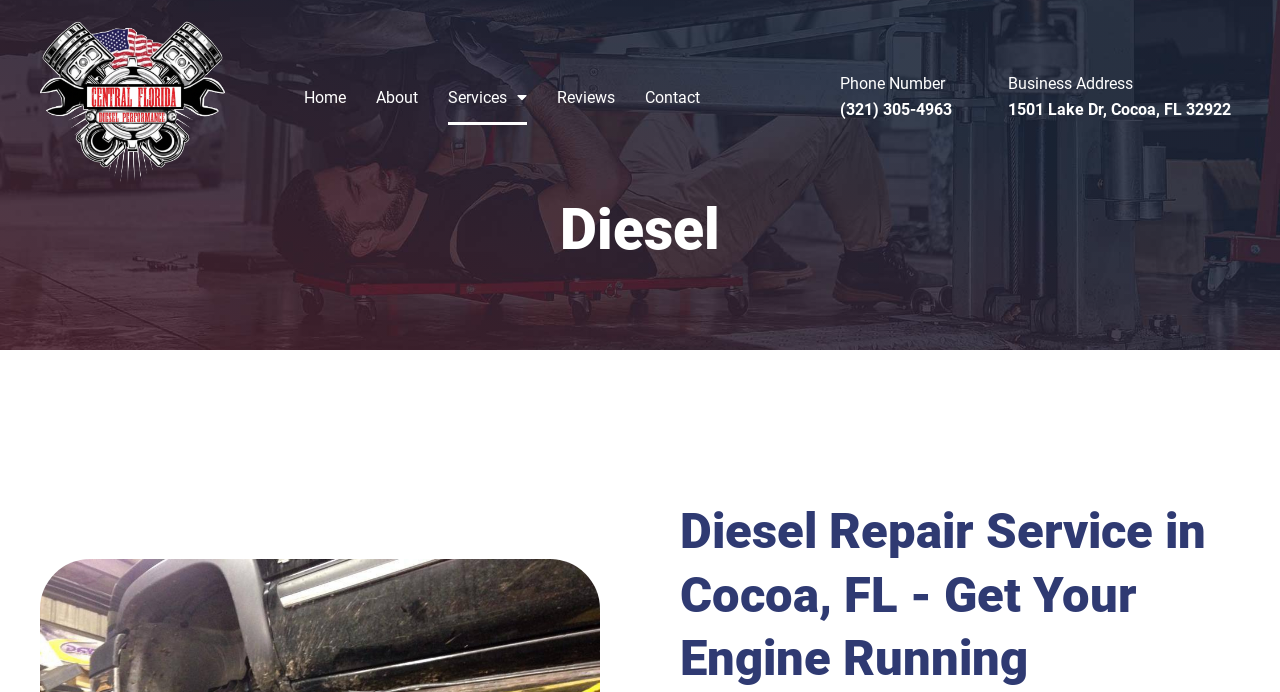What is the business phone number?
Examine the webpage screenshot and provide an in-depth answer to the question.

I found the phone number by looking at the link element with the text 'Phone Number (321) 305-4963' at the top right corner of the webpage.